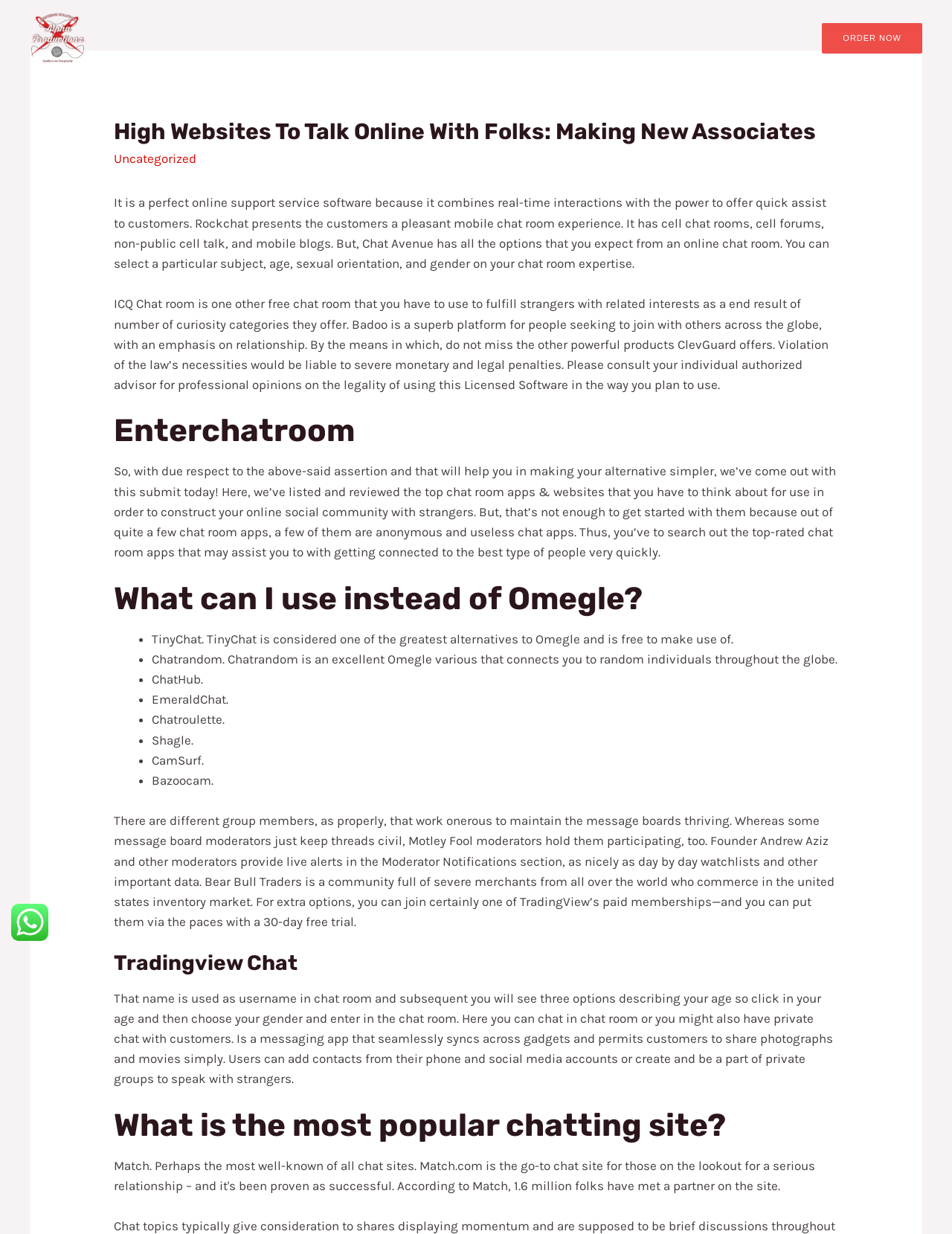From the screenshot, find the bounding box of the UI element matching this description: "Order Now". Supply the bounding box coordinates in the form [left, top, right, bottom], each a float between 0 and 1.

[0.864, 0.018, 0.969, 0.043]